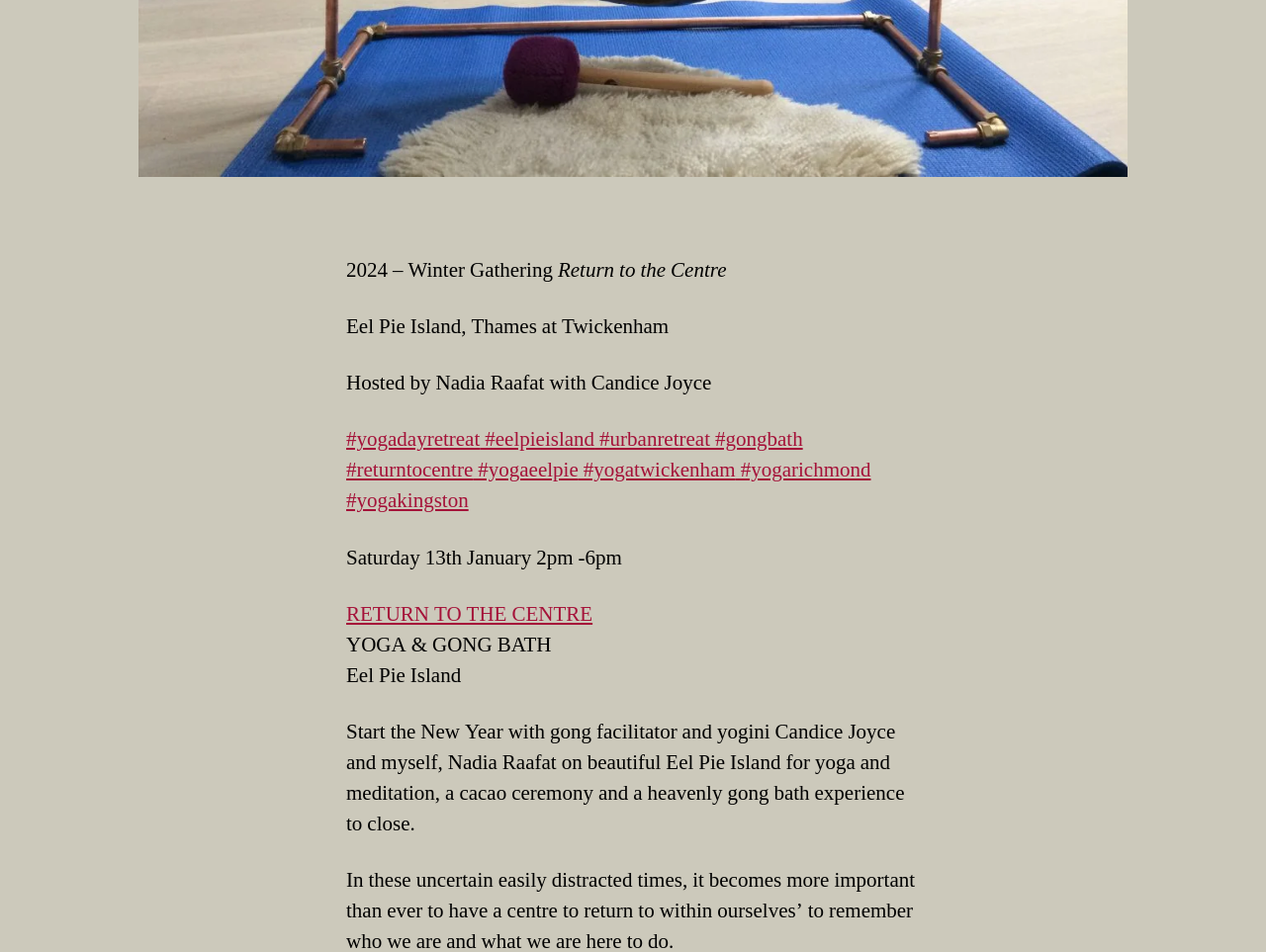Indicate the bounding box coordinates of the element that must be clicked to execute the instruction: "Visit the Eel Pie Island page". The coordinates should be given as four float numbers between 0 and 1, i.e., [left, top, right, bottom].

[0.379, 0.472, 0.47, 0.5]